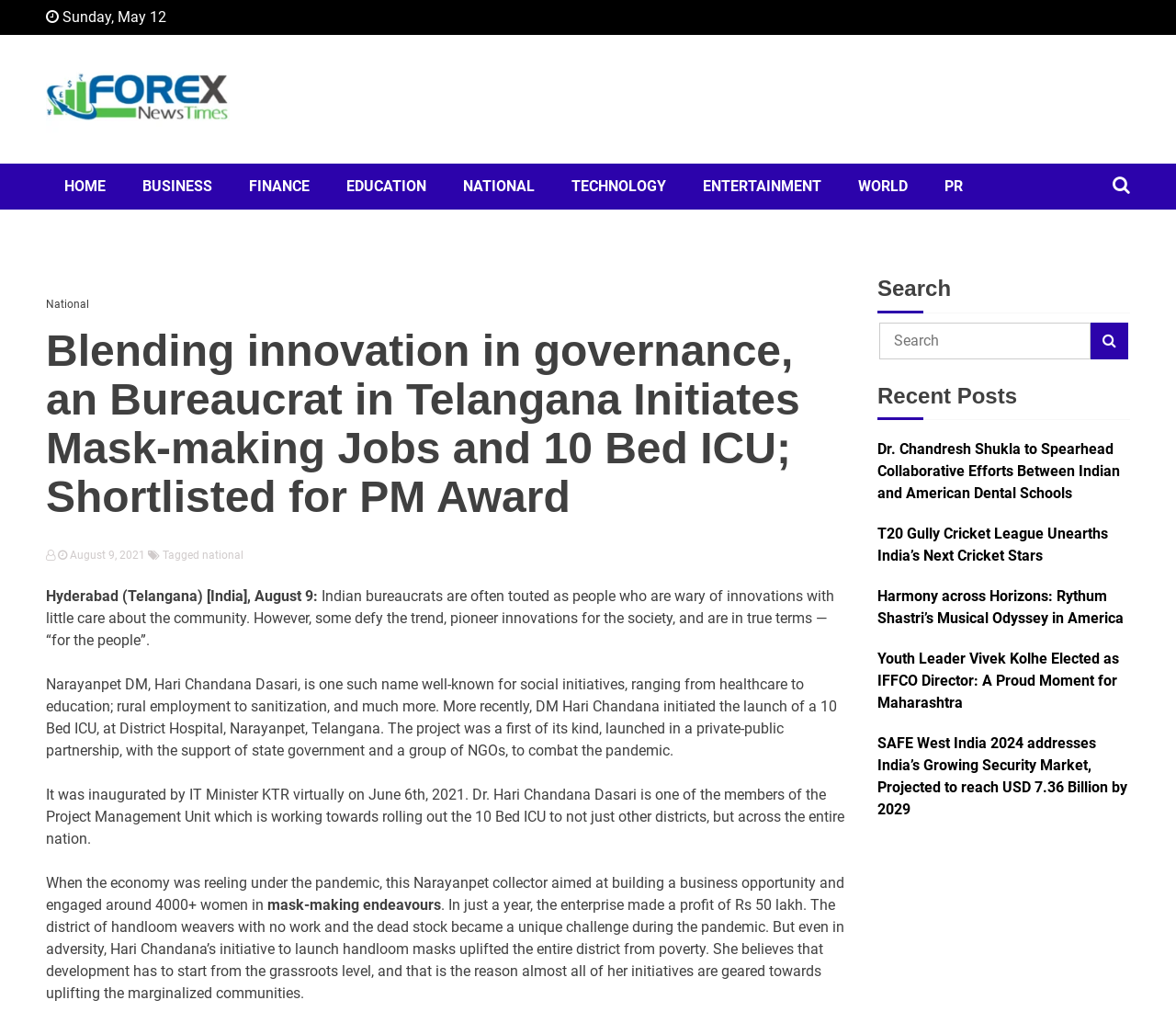Please identify the bounding box coordinates of the element I need to click to follow this instruction: "Click on the 'HOME' link".

[0.039, 0.16, 0.105, 0.205]